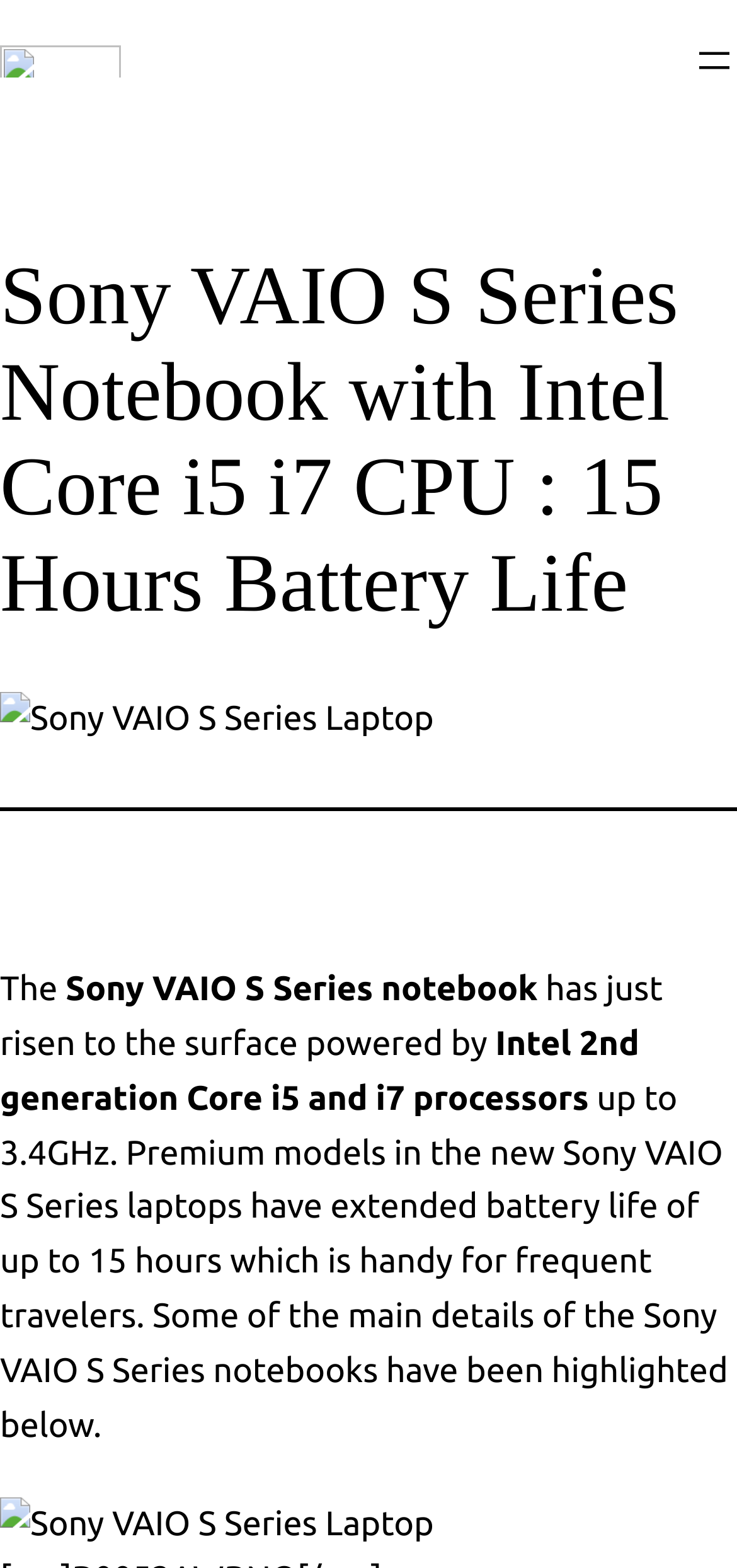What is the orientation of the separator element on the webpage?
Based on the image, provide your answer in one word or phrase.

horizontal